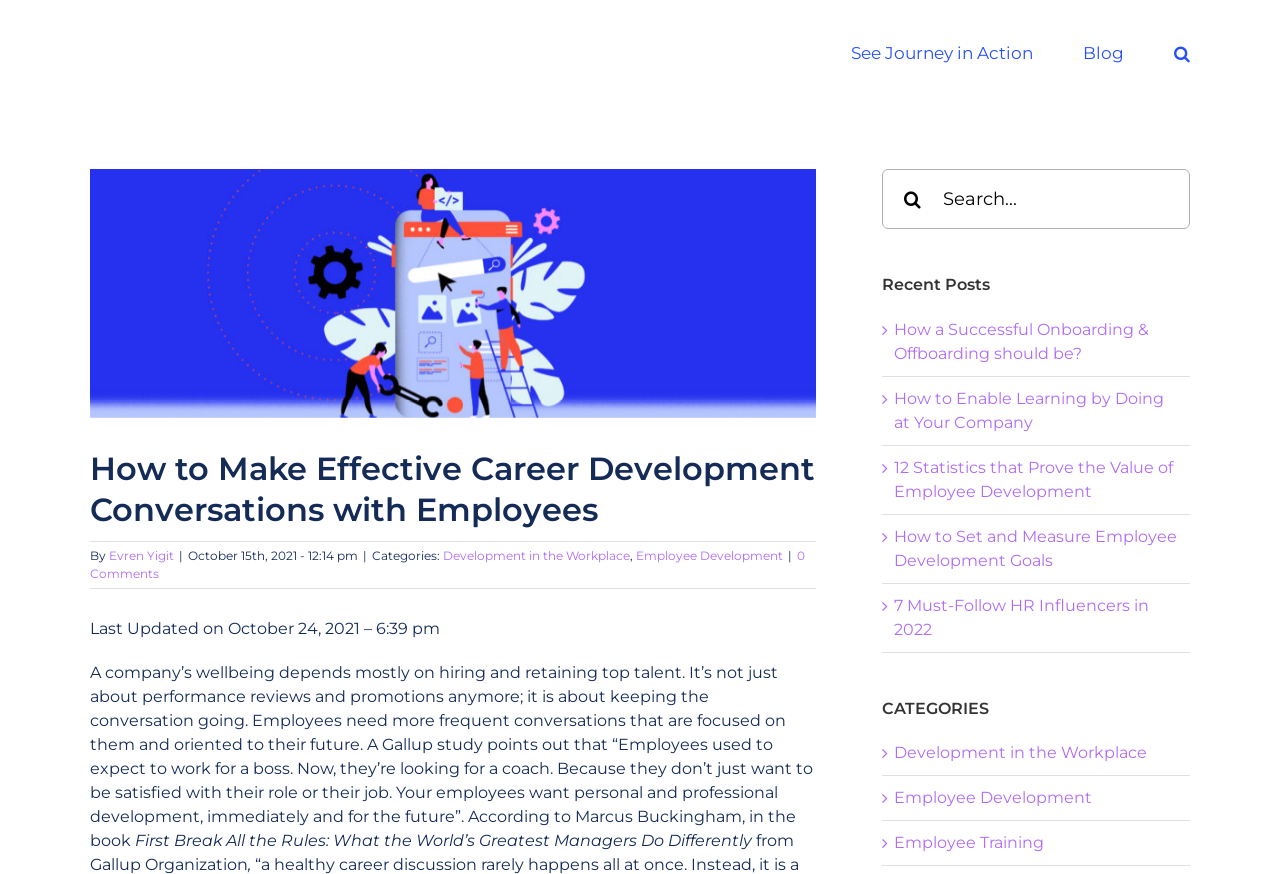Using the format (top-left x, top-left y, bottom-right x, bottom-right y), provide the bounding box coordinates for the described UI element. All values should be floating point numbers between 0 and 1: View Larger Image

[0.07, 0.193, 0.638, 0.478]